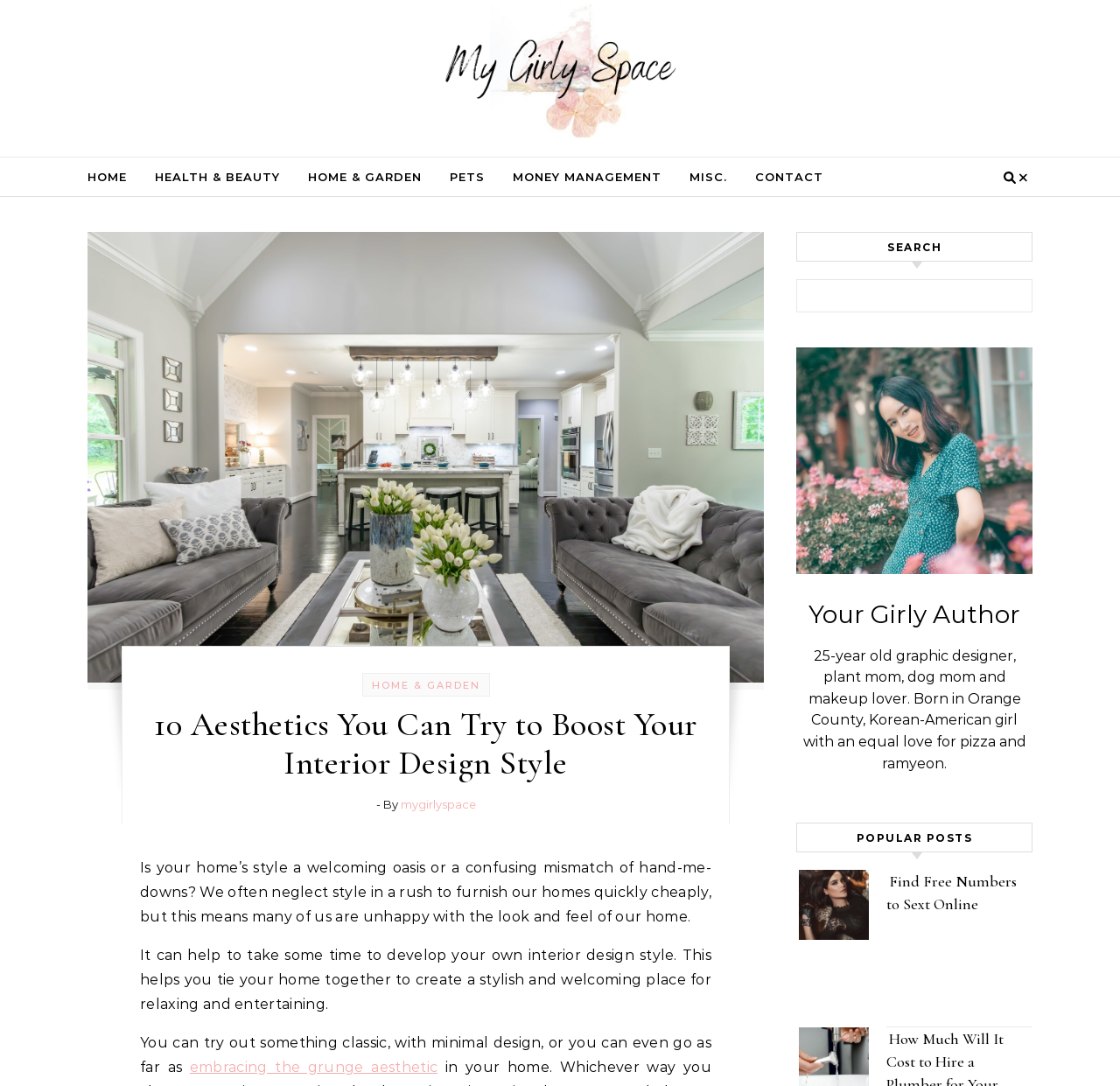Reply to the question with a brief word or phrase: What is the text of the first link in the navigation menu?

HOME